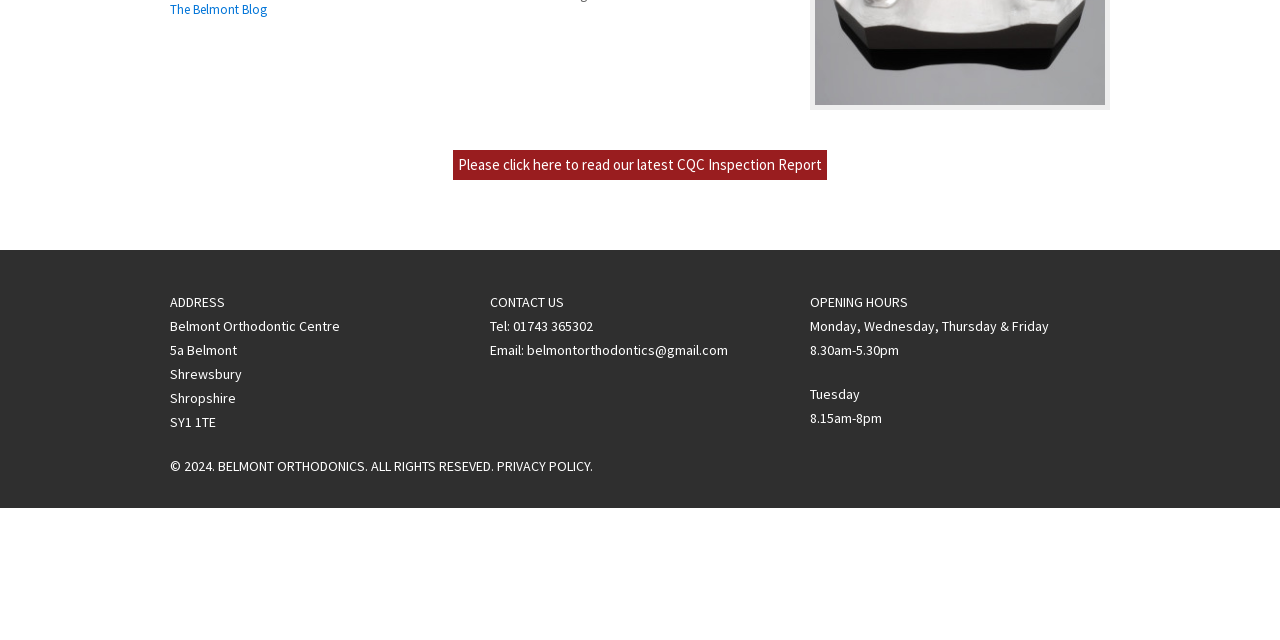Predict the bounding box coordinates for the UI element described as: "The Belmont Blog". The coordinates should be four float numbers between 0 and 1, presented as [left, top, right, bottom].

[0.133, 0.001, 0.209, 0.028]